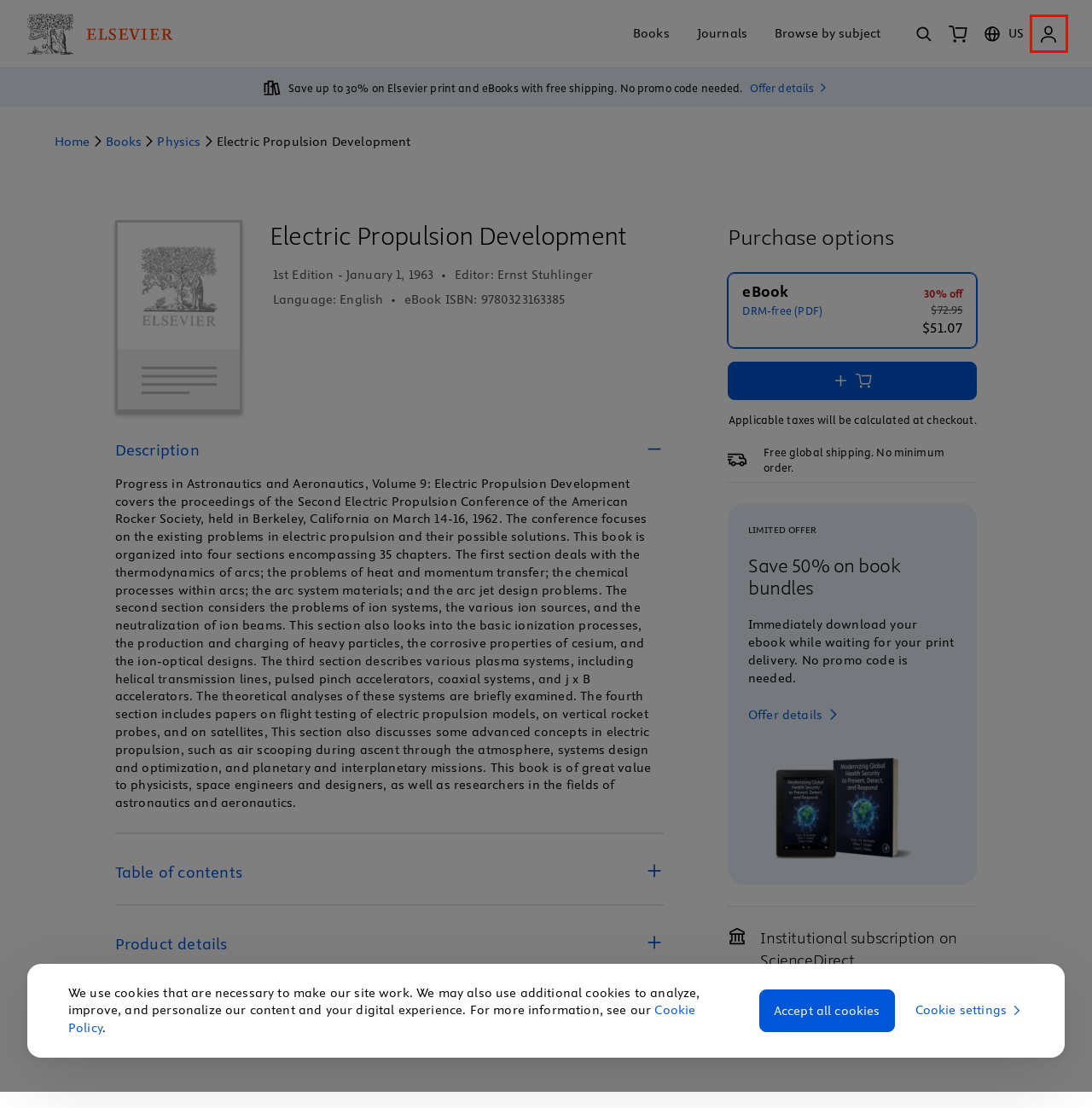Given a screenshot of a webpage with a red bounding box around an element, choose the most appropriate webpage description for the new page displayed after clicking the element within the bounding box. Here are the candidates:
A. Cookie Notice | Elsevier Legal
B. Shop and Discover Books, Journals, Articles and more | Elsevier Shop
C. Shopping cart | Elsevier
D. Contact Sales - Books
E. Book & Journals Search Results | Elsevier Shop
F. Physics print books and ebooks | Elsevier | Elsevier Shop
G. Book series | Elsevier
H. Signup | Login | Elsevier

H